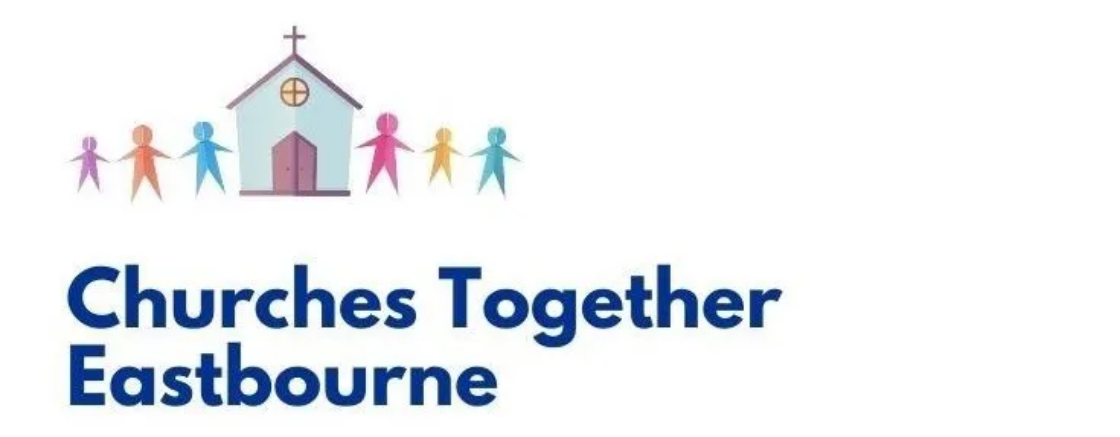Create an extensive caption that includes all significant details of the image.

The image features the logo of "Churches Together Eastbourne," prominently displaying a stylized illustration of a church alongside colorful figures representing community and togetherness. The church is depicted with a cross atop its roof and a welcoming entrance, symbolizing faith and outreach. Below the illustration, the text "Churches Together Eastbourne" is presented in bold, clear typography, emphasizing the collaborative nature of the organization, which aims to unite local churches in their mission and community efforts. This image is a key visual element on the Kingsway Trust Recruiting Staff page, reflecting their initiative to involve individuals in both spiritual and community-based activities in Eastbourne.